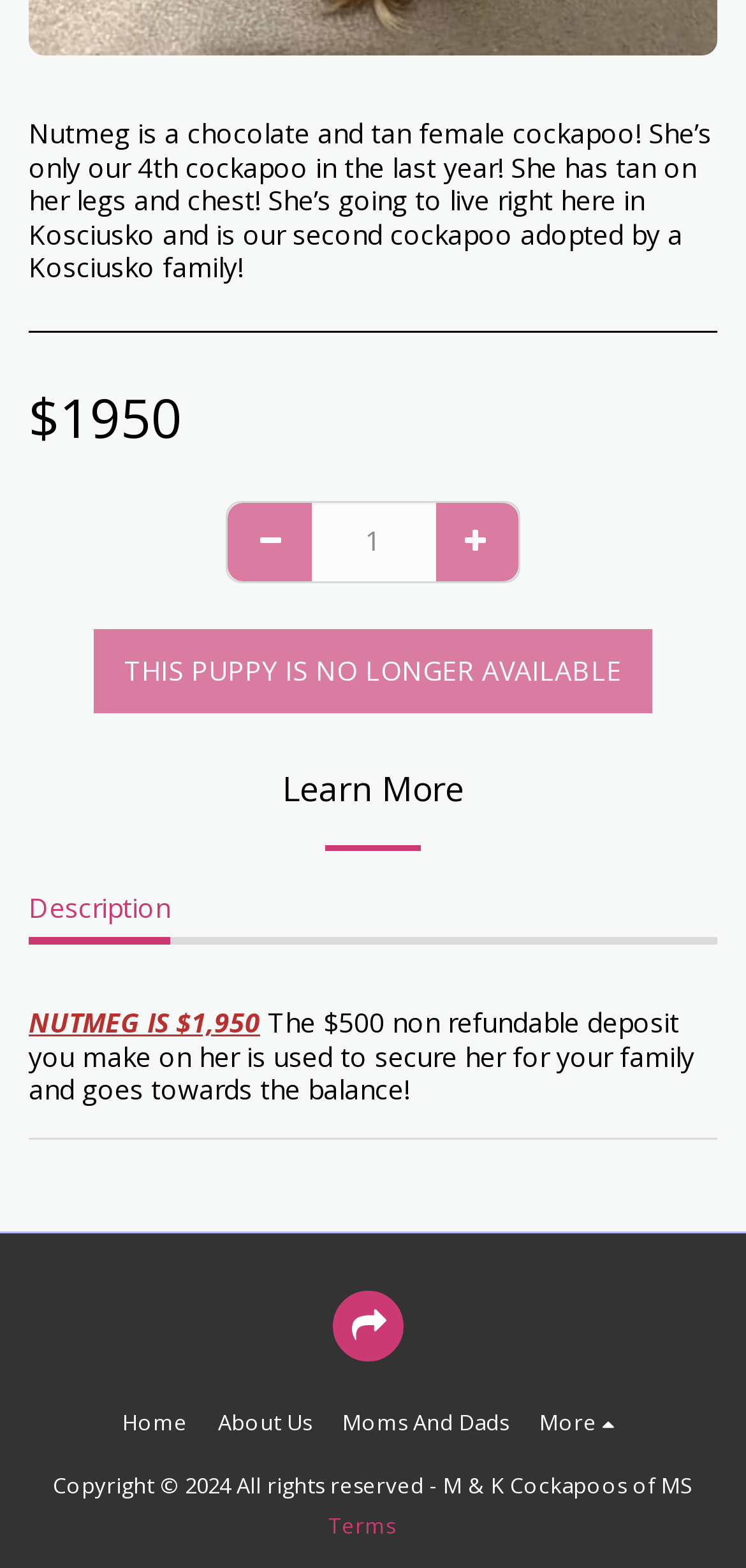Please determine the bounding box coordinates of the element's region to click for the following instruction: "Click the 'Description' link".

[0.038, 0.567, 0.228, 0.602]